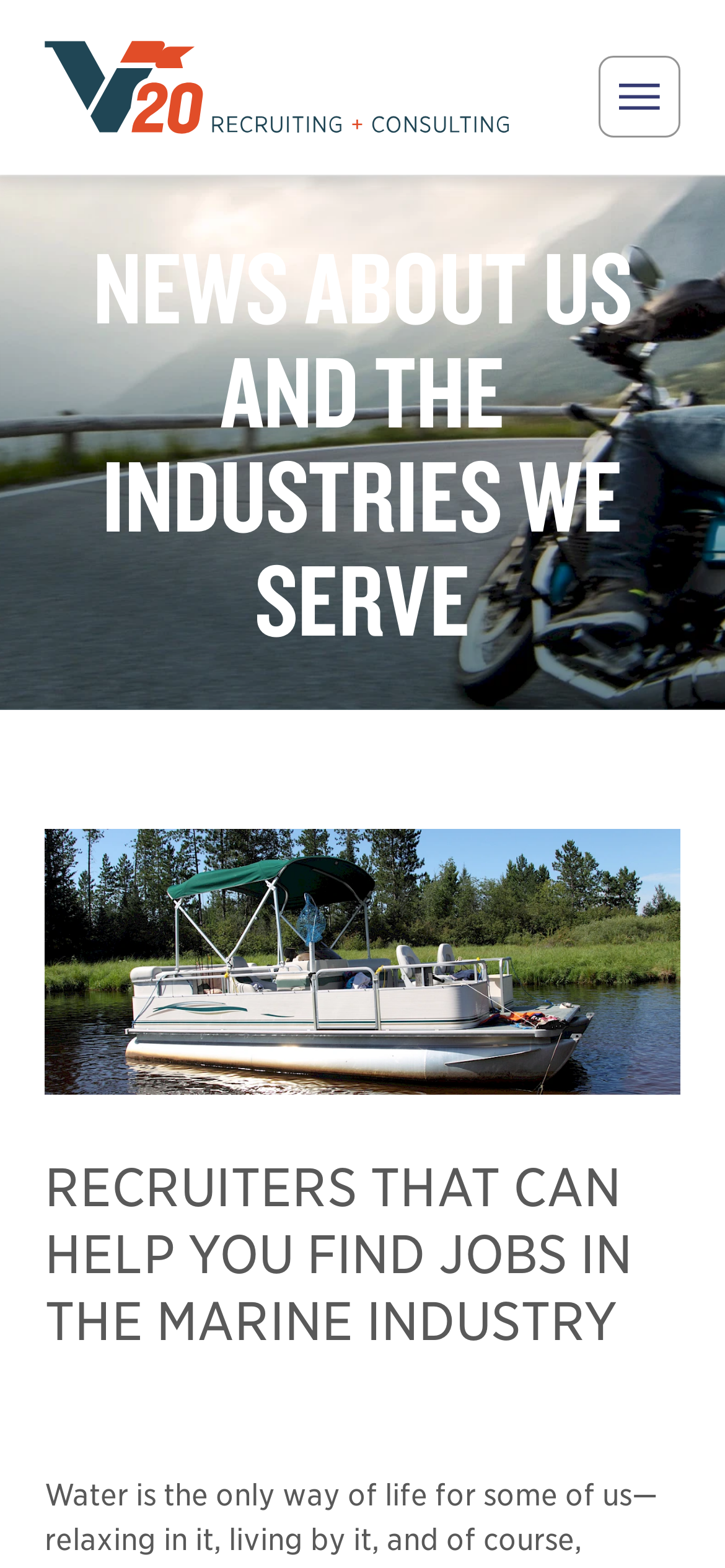What is the purpose of the recruiters mentioned on the webpage?
Provide a concise answer using a single word or phrase based on the image.

To help find jobs